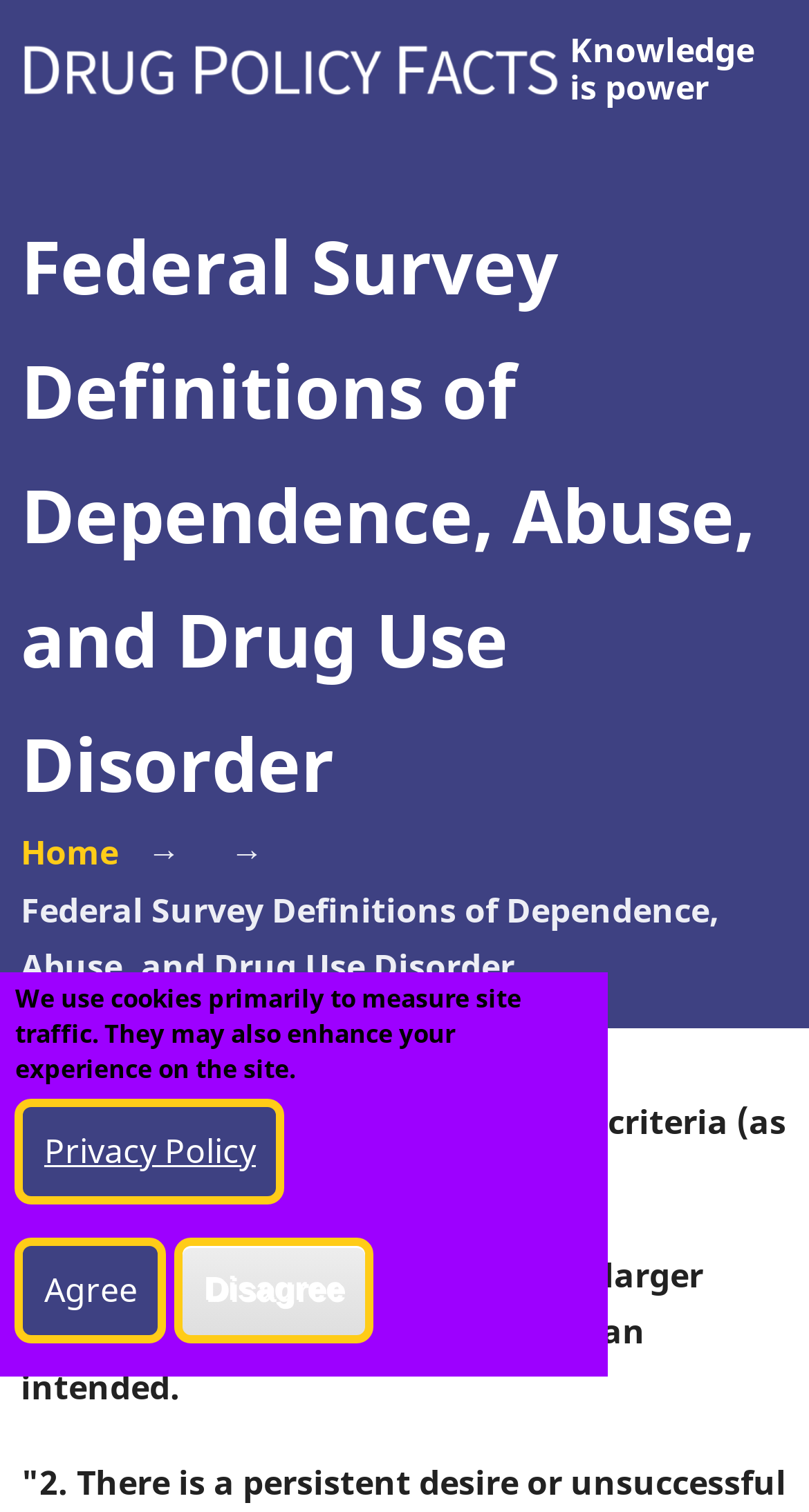Answer the question with a brief word or phrase:
What is the source of the SUD criteria?

2022 NSDUH